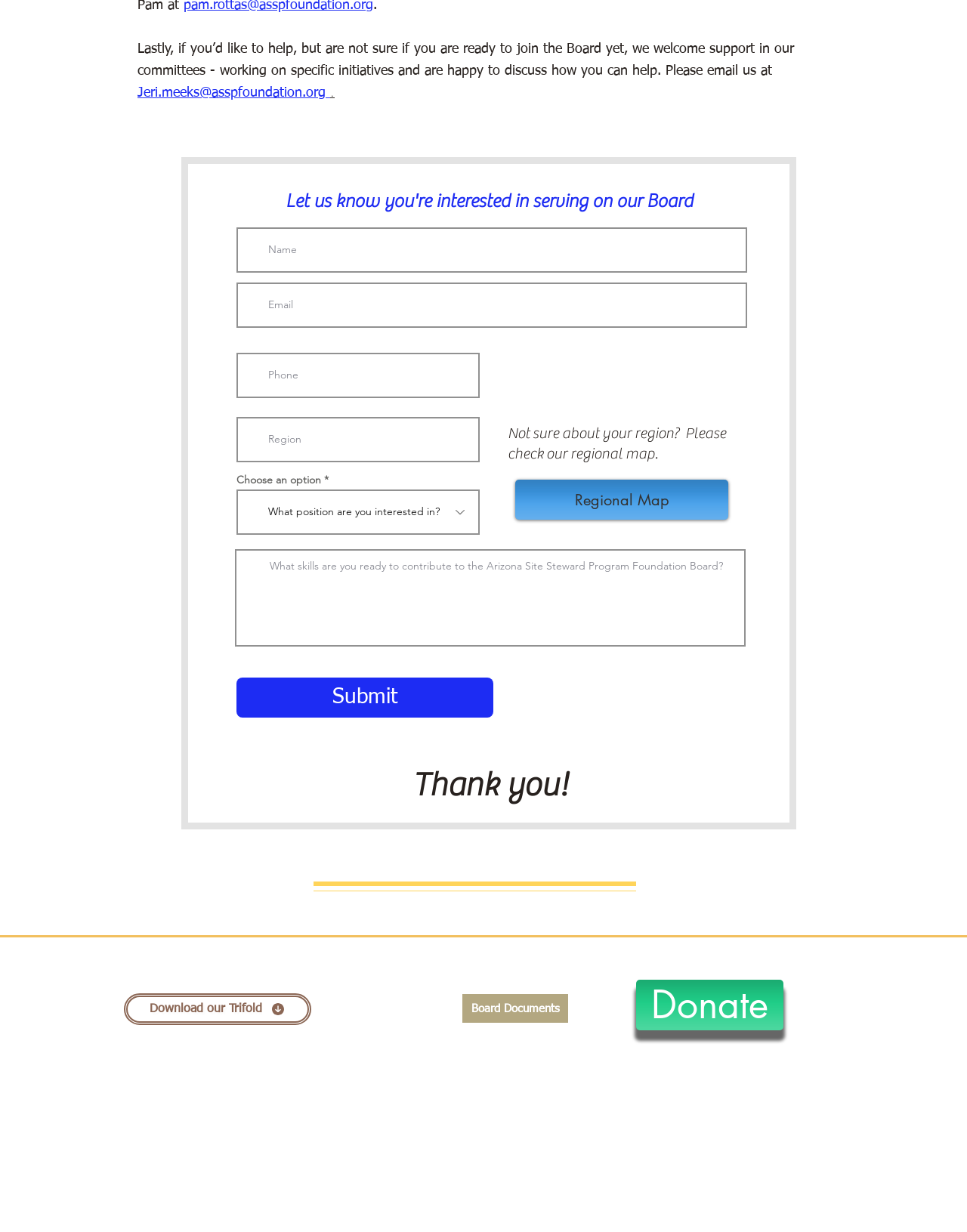What is the text above the social media links?
Use the information from the screenshot to give a comprehensive response to the question.

The text above the social media links is 'Thank you!' which is a heading, indicating that it may be a response to submitting the form or taking some other action on the webpage.